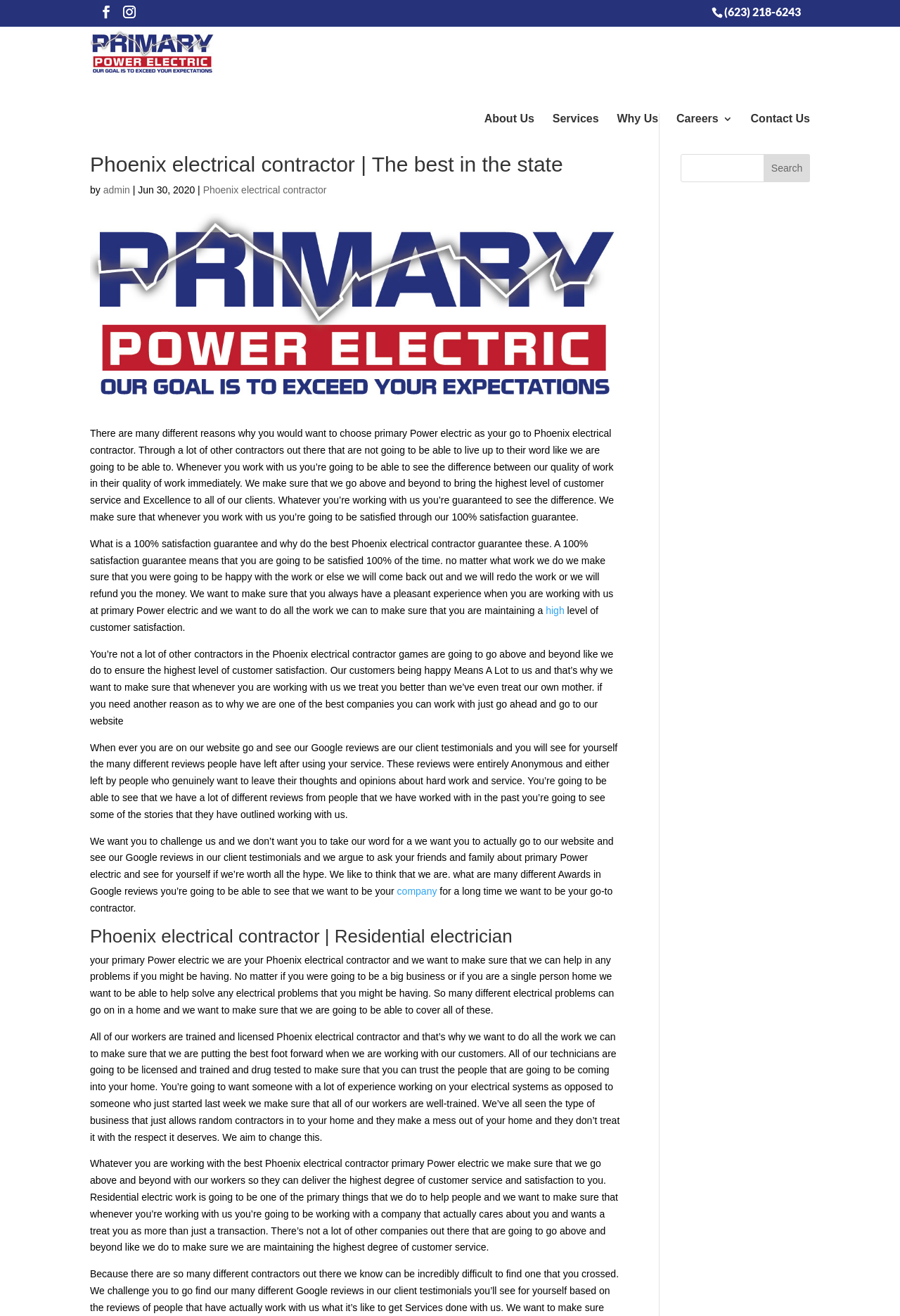Determine the bounding box coordinates of the clickable region to carry out the instruction: "Call the phone number".

[0.791, 0.004, 0.89, 0.013]